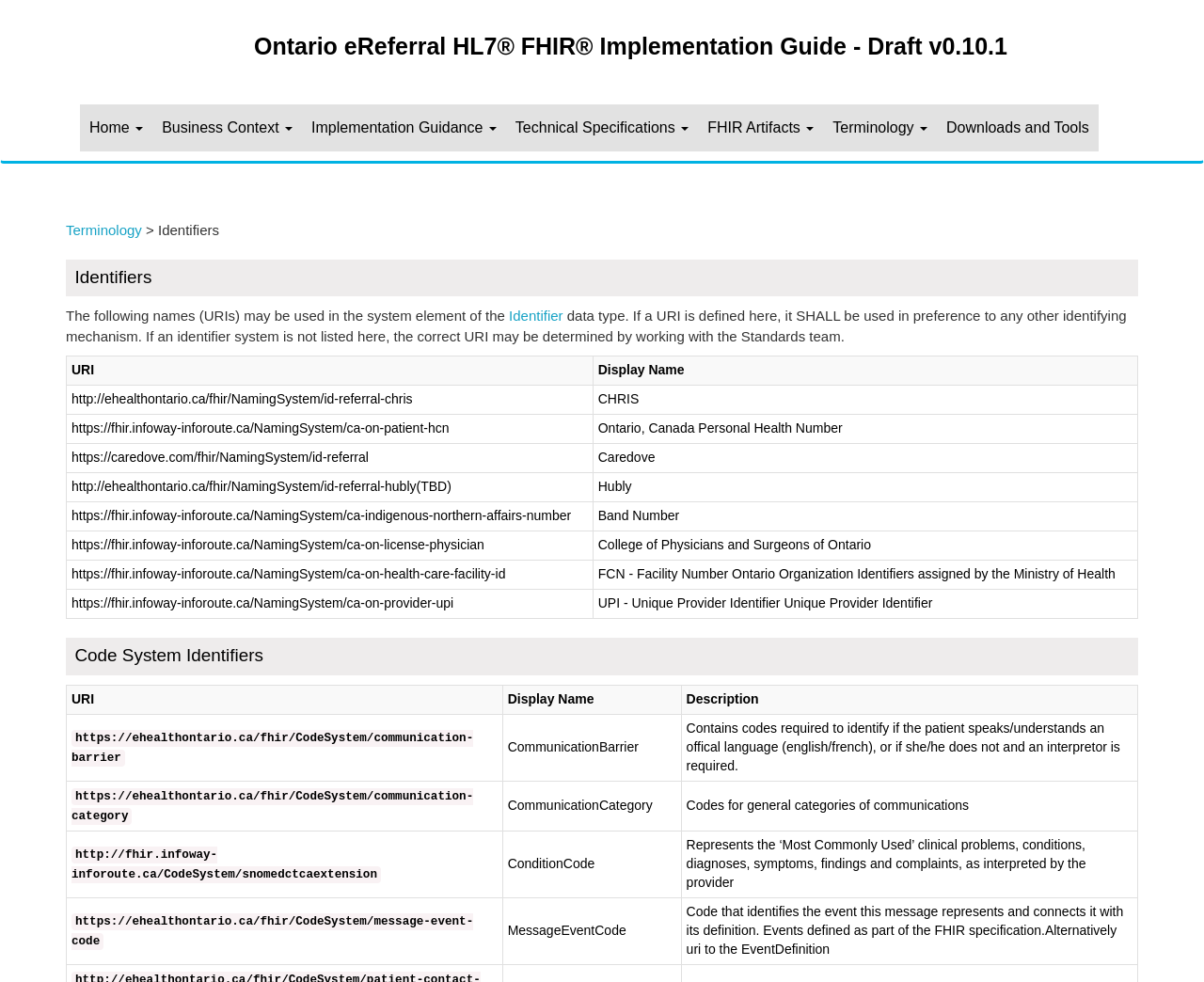Point out the bounding box coordinates of the section to click in order to follow this instruction: "View the 'Identifiers' table".

[0.055, 0.362, 0.945, 0.63]